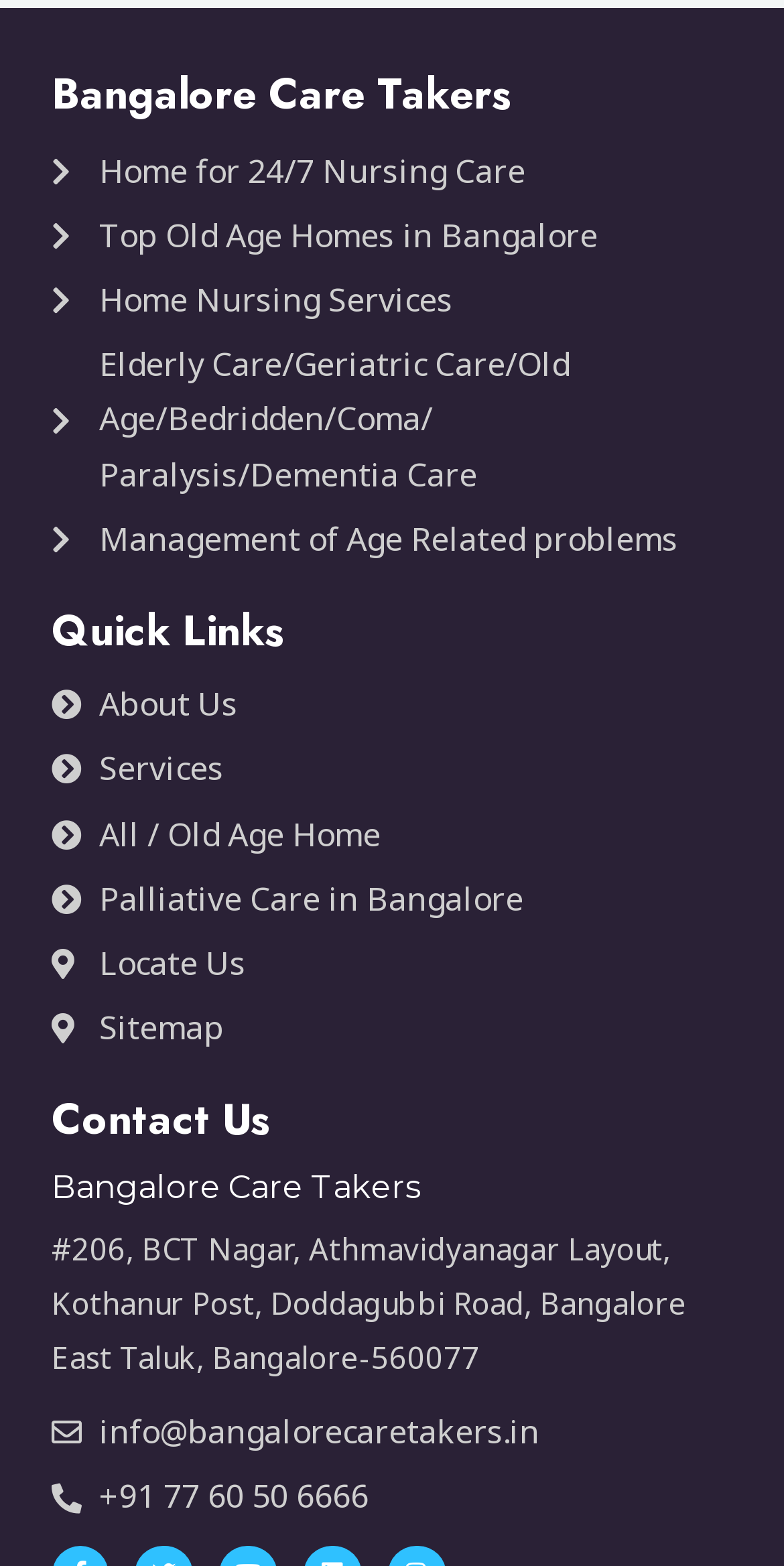Determine the coordinates of the bounding box that should be clicked to complete the instruction: "Contact through email". The coordinates should be represented by four float numbers between 0 and 1: [left, top, right, bottom].

[0.066, 0.898, 0.934, 0.933]